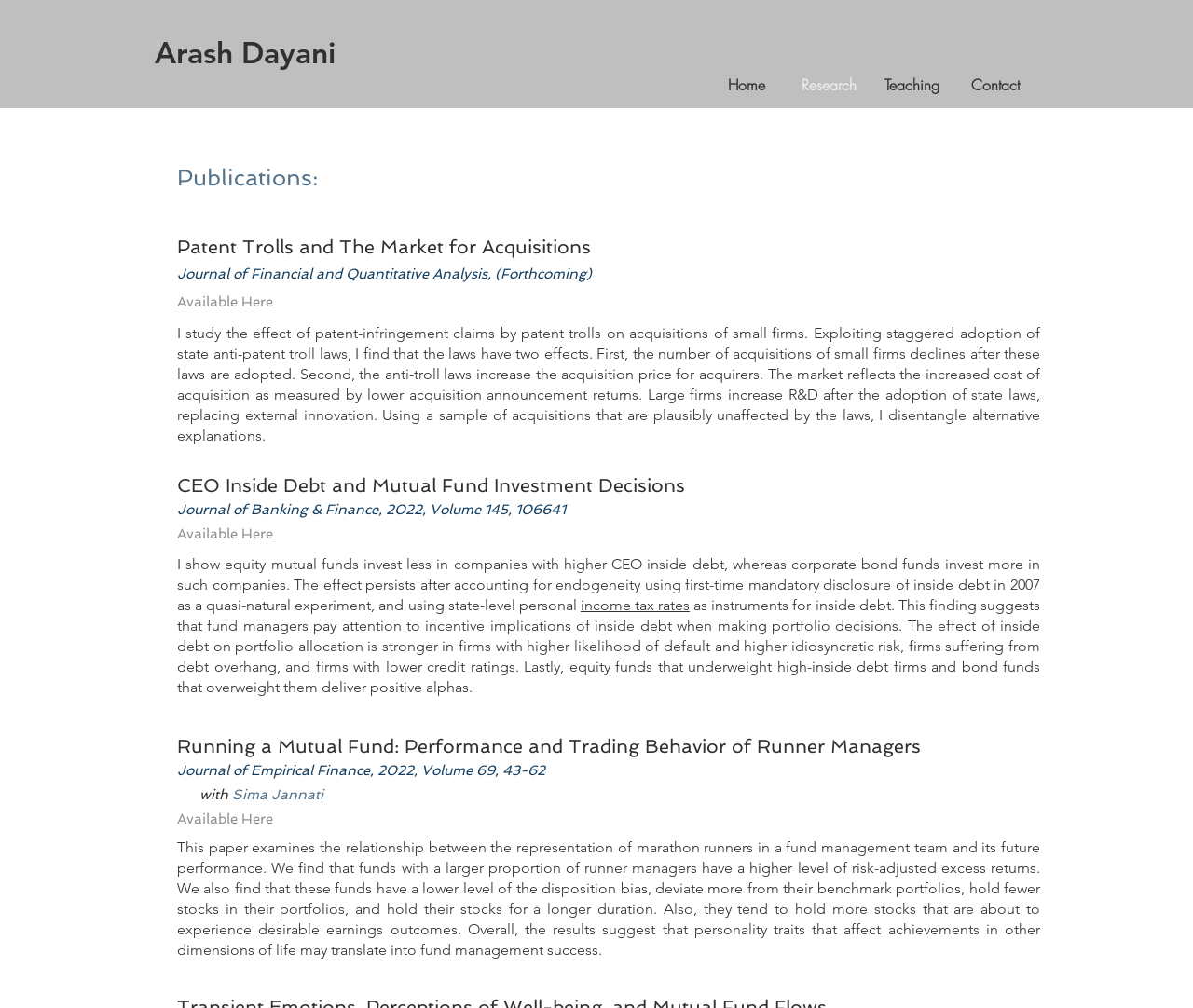Can you give a detailed response to the following question using the information from the image? How many links are there in the navigation menu?

I looked at the navigation menu and counted the number of links. There are four links: Home, Research, Teaching, and Contact.